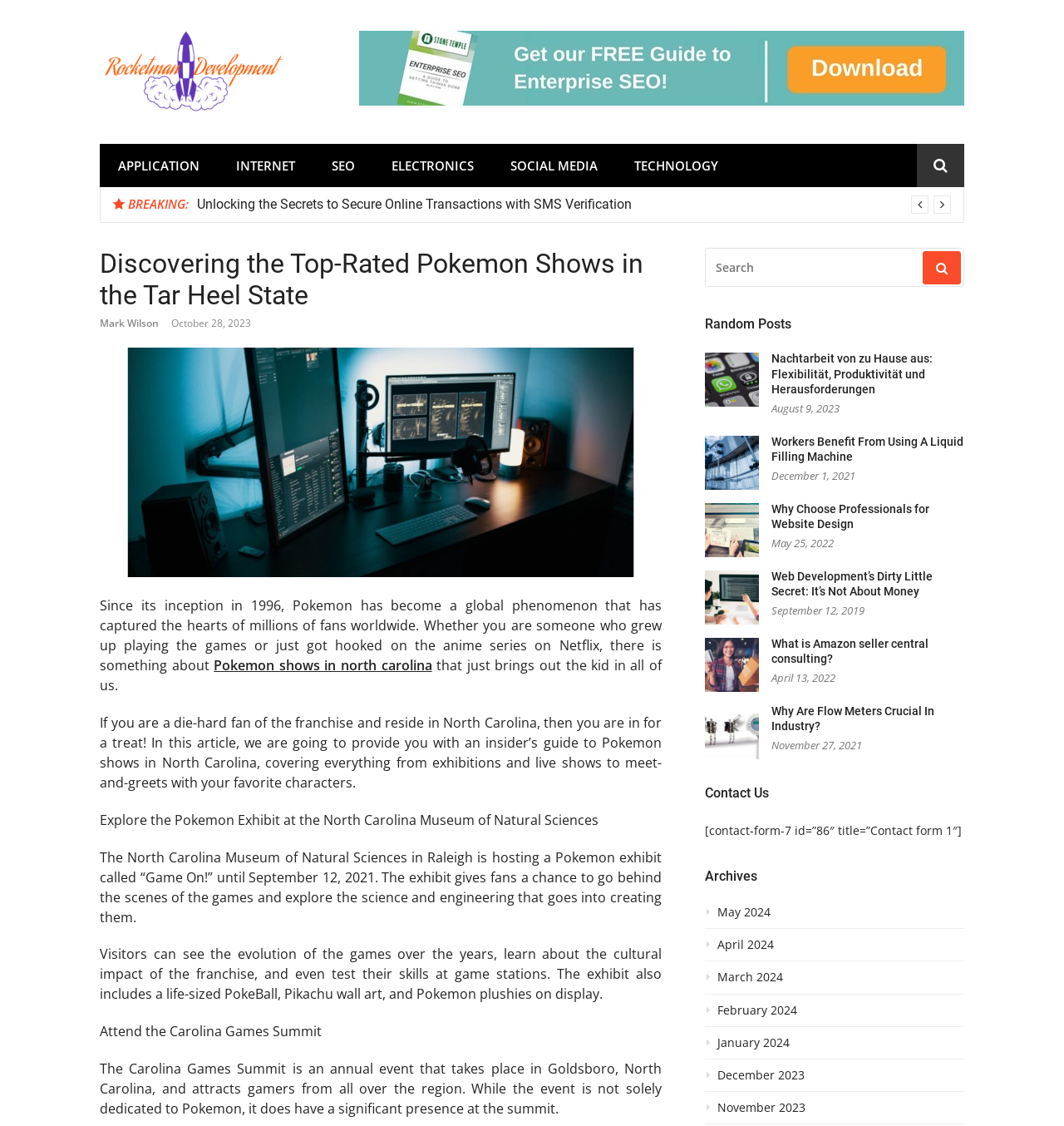Can you determine the bounding box coordinates of the area that needs to be clicked to fulfill the following instruction: "Click on the 'Pokemon shows in north carolina' link"?

[0.201, 0.583, 0.406, 0.599]